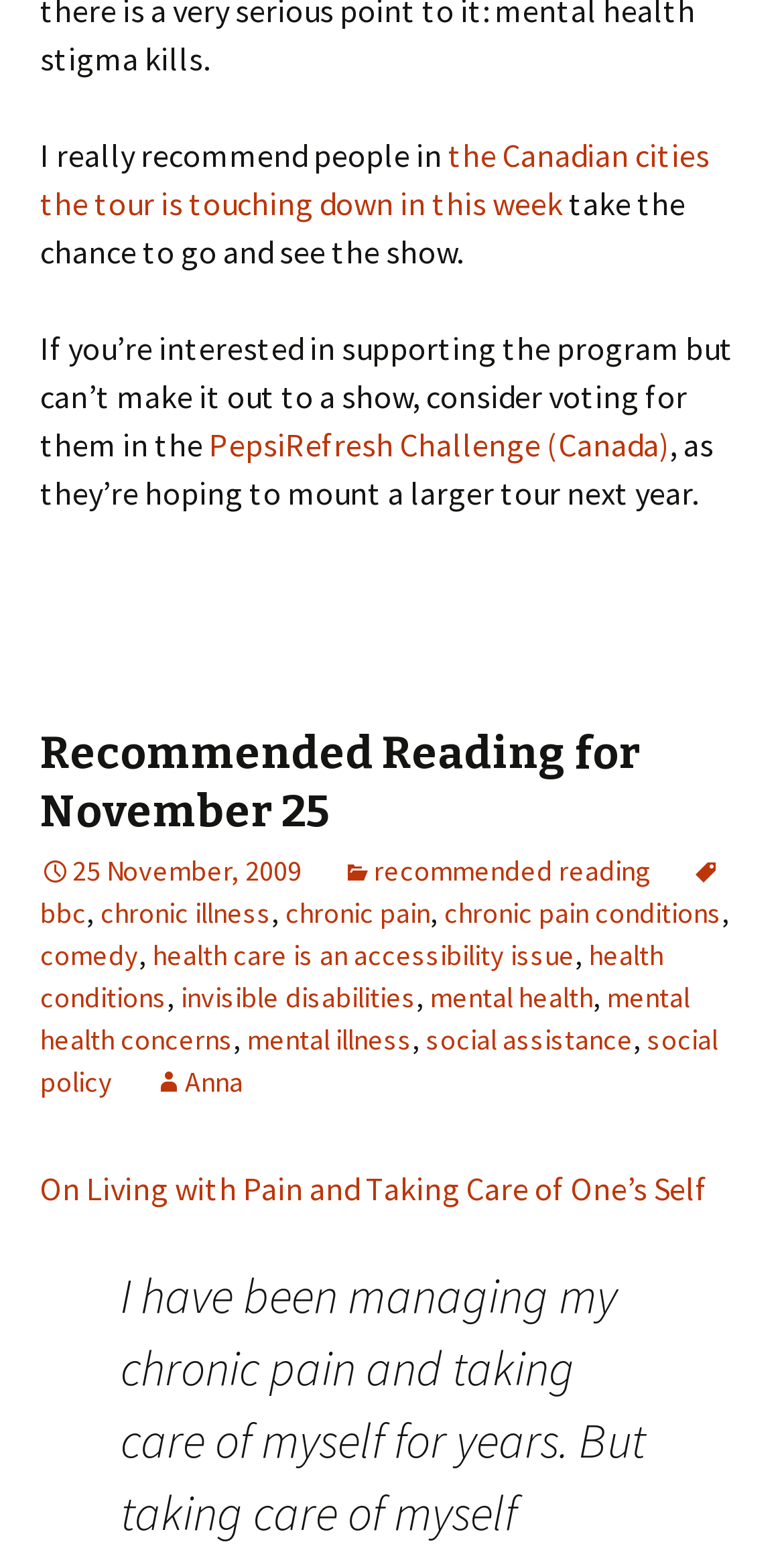What is the date of the recommended reading?
Please answer the question as detailed as possible.

The link ' 25 November, 2009' indicates the date of the recommended reading, which is 25 November, 2009.